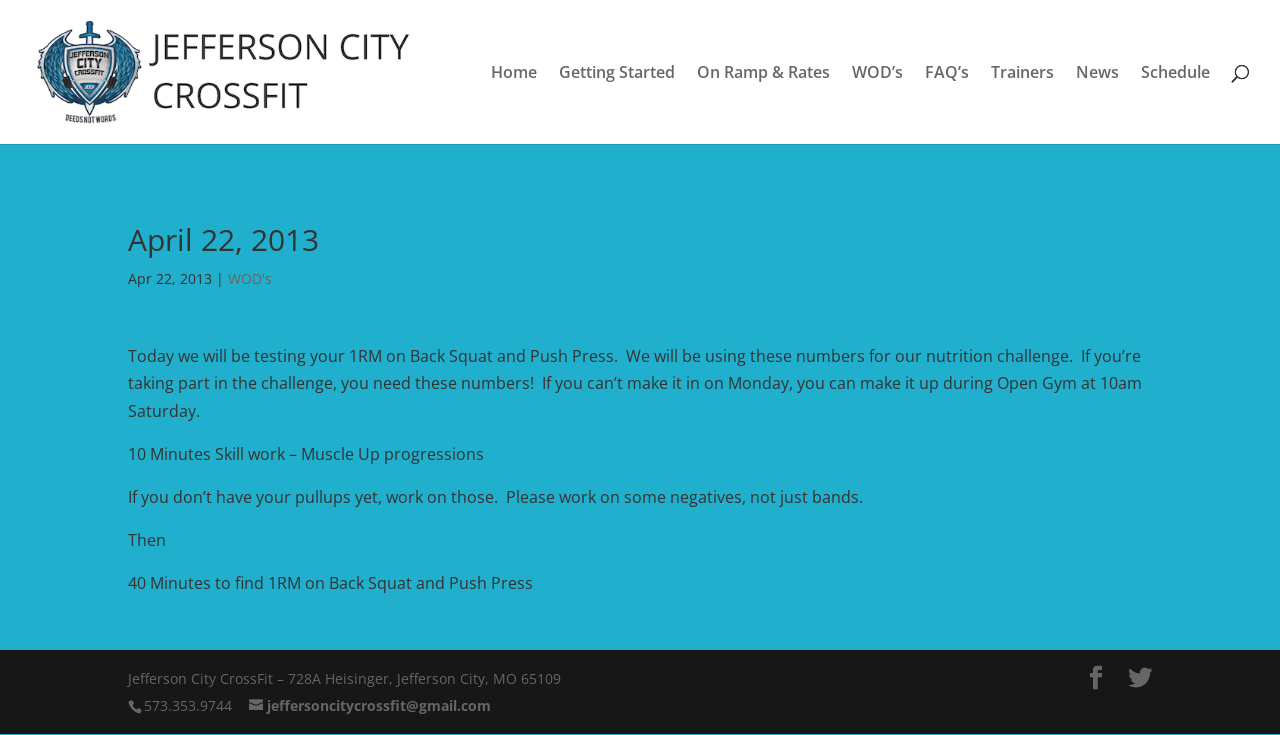Find and provide the bounding box coordinates for the UI element described with: "WOD's".

[0.178, 0.366, 0.212, 0.392]